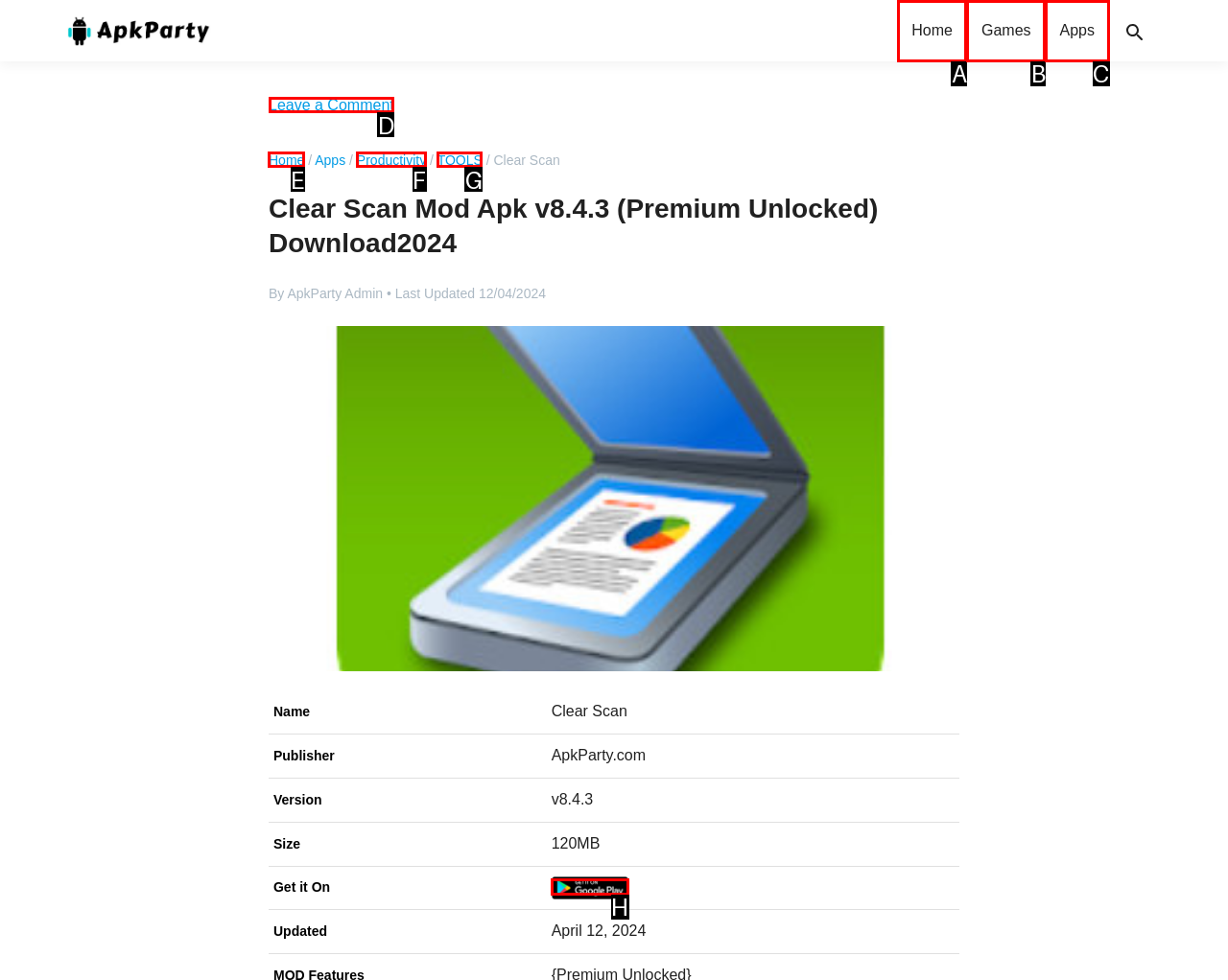Determine which element should be clicked for this task: Submit an article
Answer with the letter of the selected option.

None